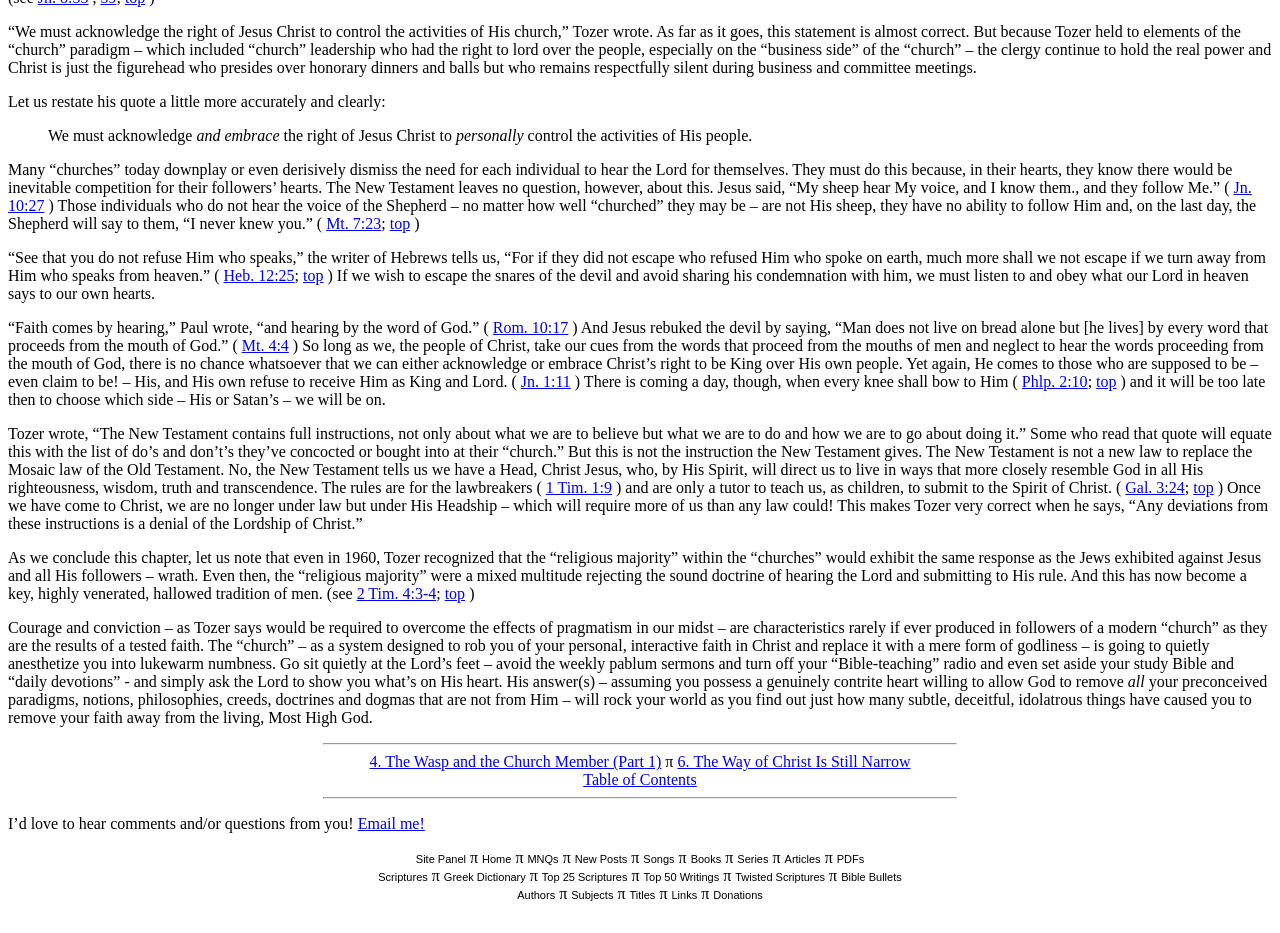What is the author encouraging readers to do?
Please respond to the question thoroughly and include all relevant details.

The author is encouraging readers to listen to God's voice and follow His teachings, rather than relying on human traditions and institutions. The text suggests that true faith comes from hearing and obeying God's voice, rather than simply following rules and rituals.